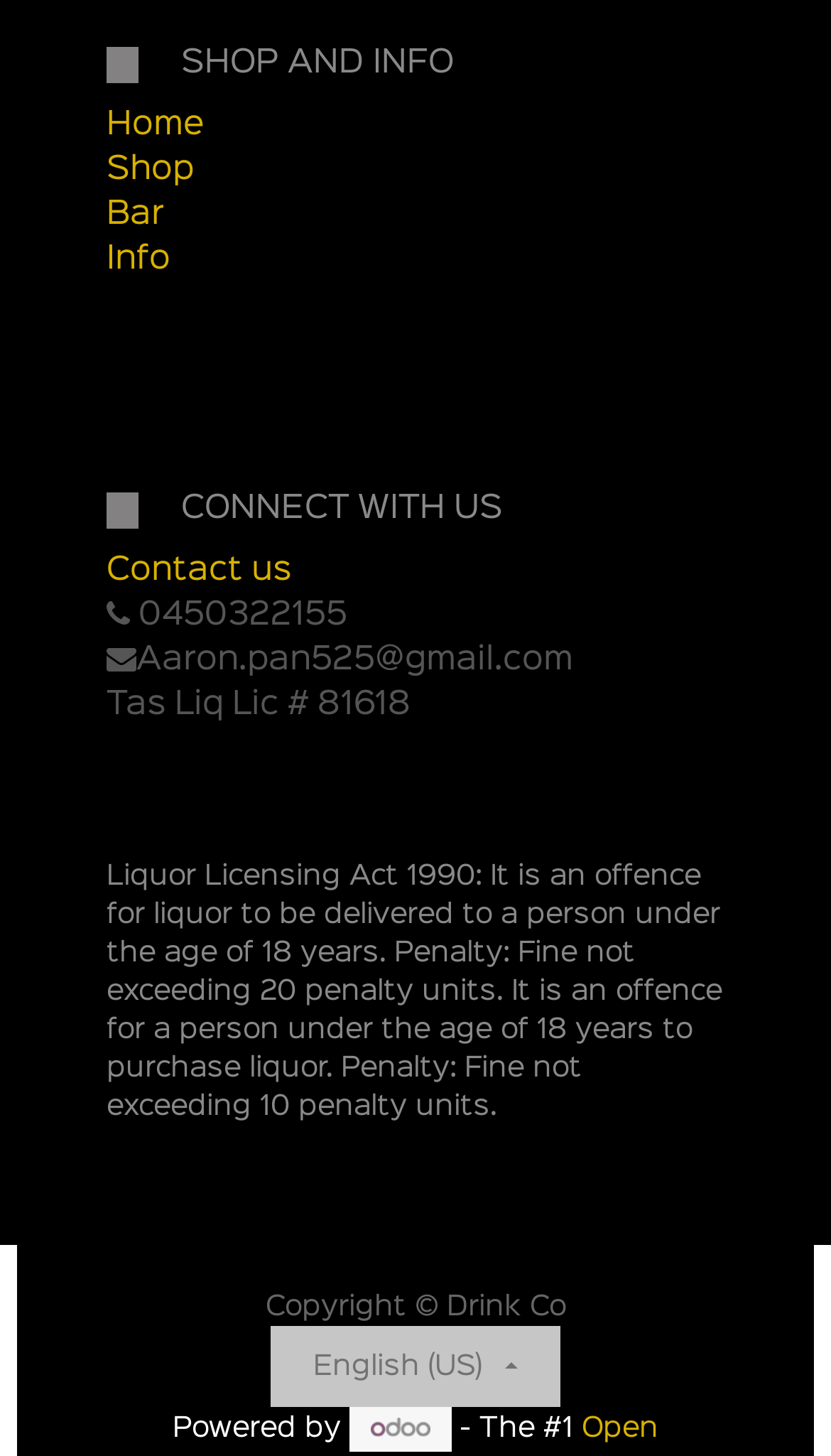Locate the bounding box coordinates of the clickable region to complete the following instruction: "Click on Contact us."

[0.128, 0.382, 0.351, 0.402]